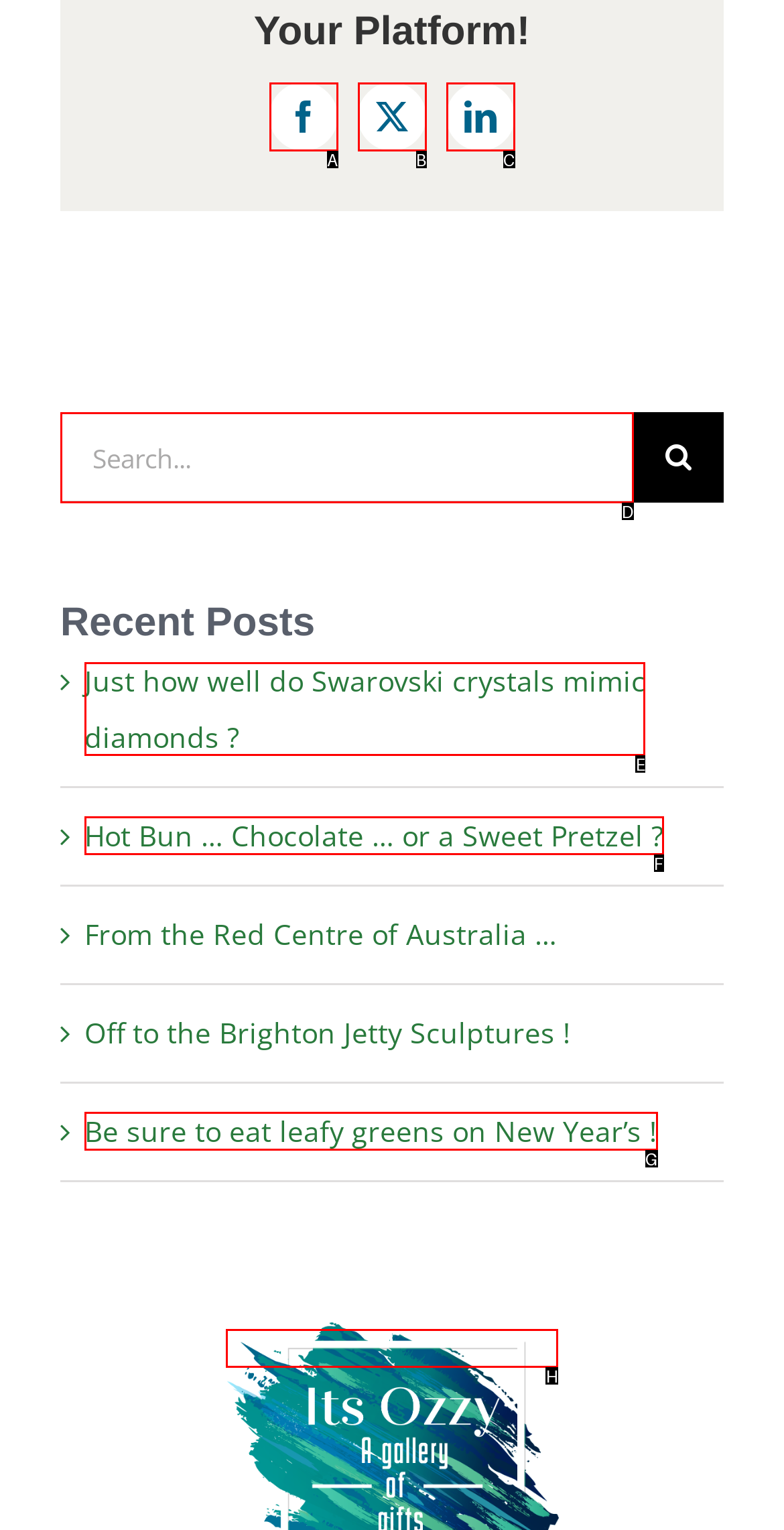To execute the task: Read the recent post about Swarovski crystals, which one of the highlighted HTML elements should be clicked? Answer with the option's letter from the choices provided.

E